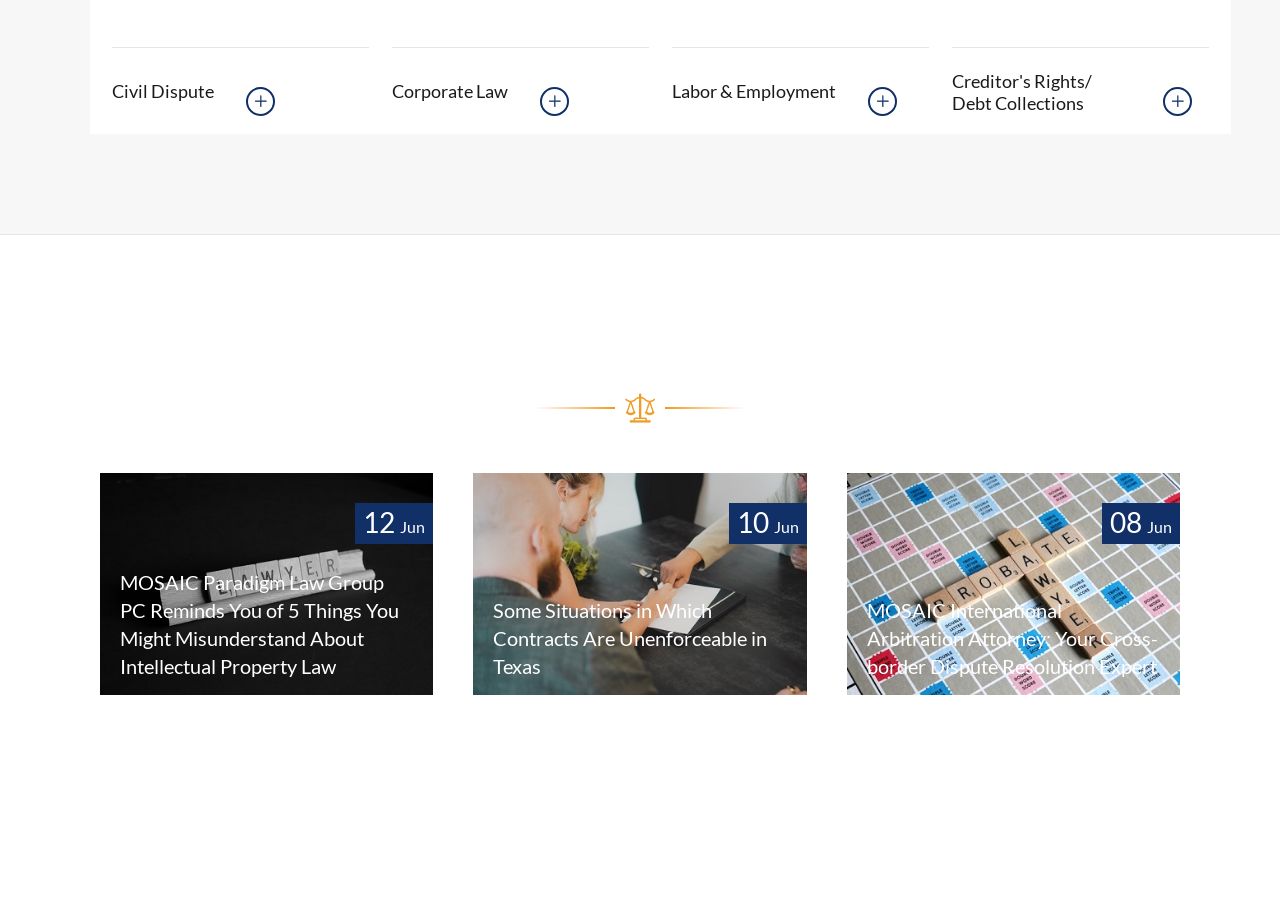Determine the bounding box coordinates for the area you should click to complete the following instruction: "Click on Civil Dispute".

[0.088, 0.076, 0.167, 0.123]